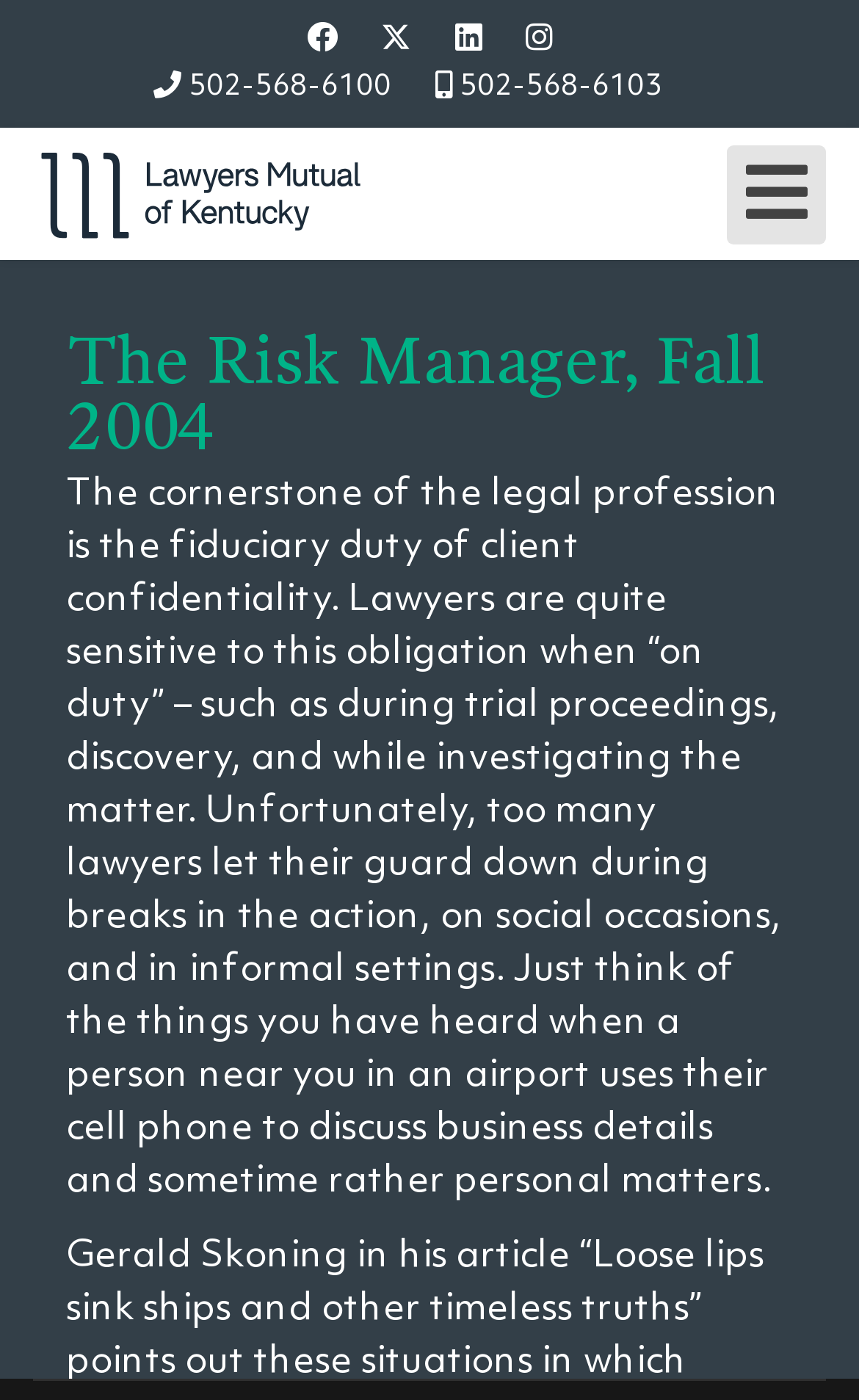Given the element description, predict the bounding box coordinates in the format (top-left x, top-left y, bottom-right x, bottom-right y). Make sure all values are between 0 and 1. Here is the element description: aria-label="Twitter"

[0.444, 0.017, 0.479, 0.041]